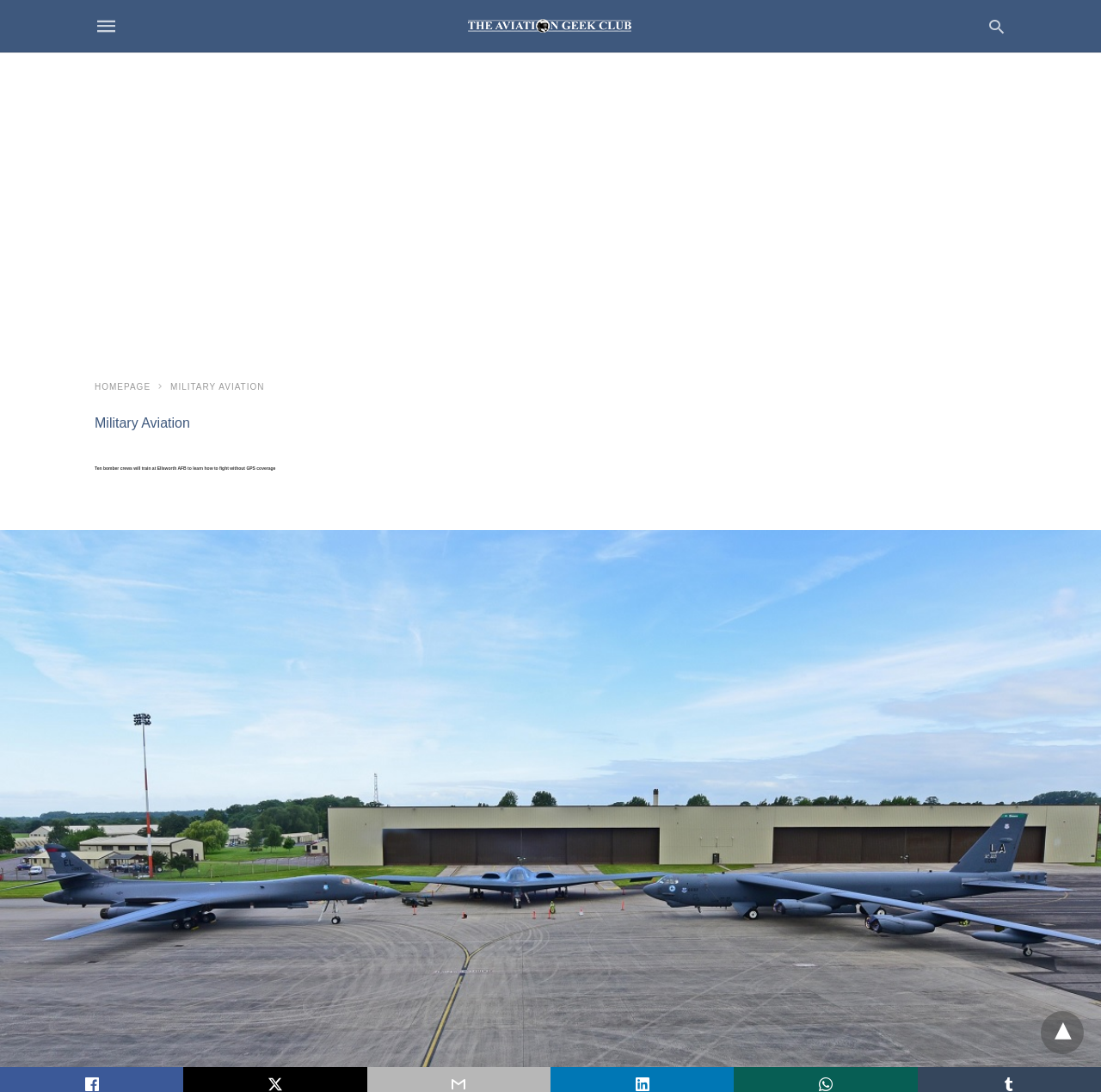What is the name of the website?
From the details in the image, provide a complete and detailed answer to the question.

I determined the name of the website by looking at the link element with the text 'The Aviation Geek Club' and an image with the same text, which suggests that it is the website's logo and name.